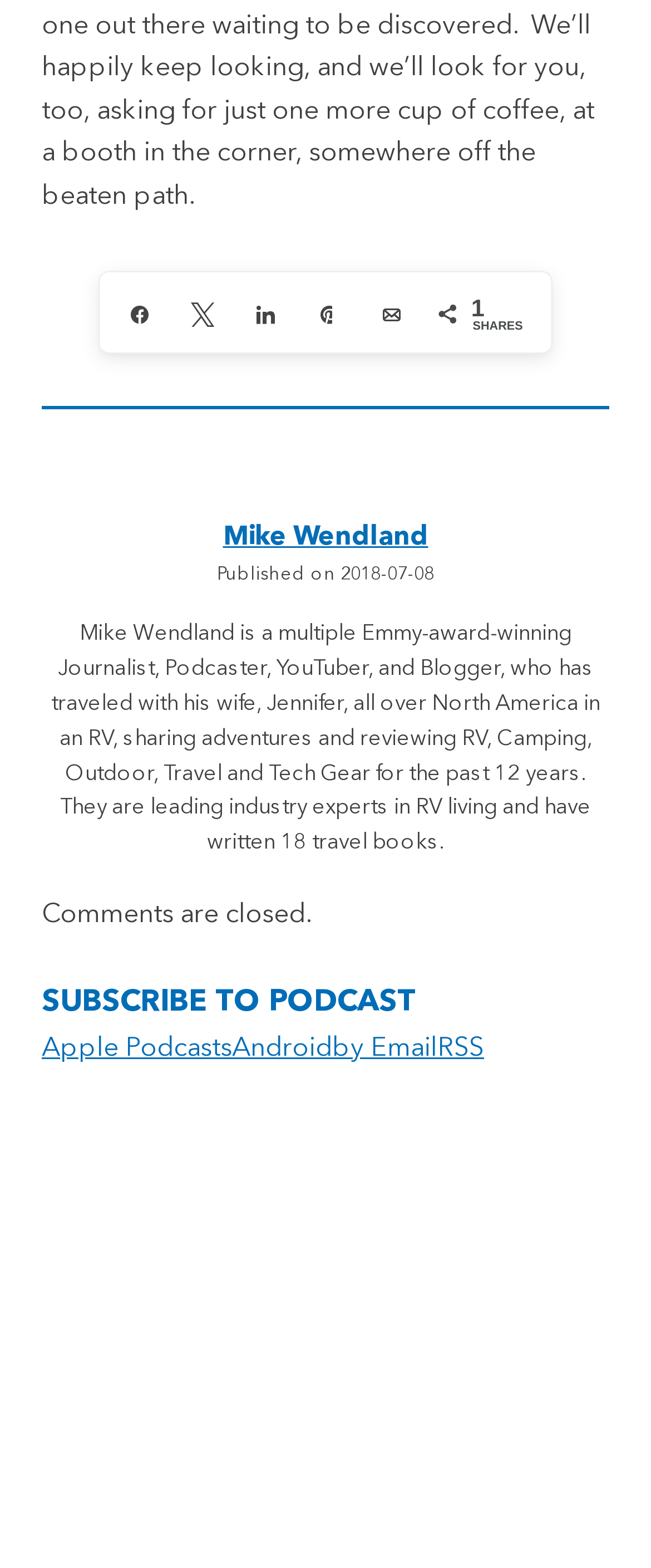Find the bounding box coordinates for the UI element whose description is: "by Email". The coordinates should be four float numbers between 0 and 1, in the format [left, top, right, bottom].

[0.51, 0.66, 0.672, 0.677]